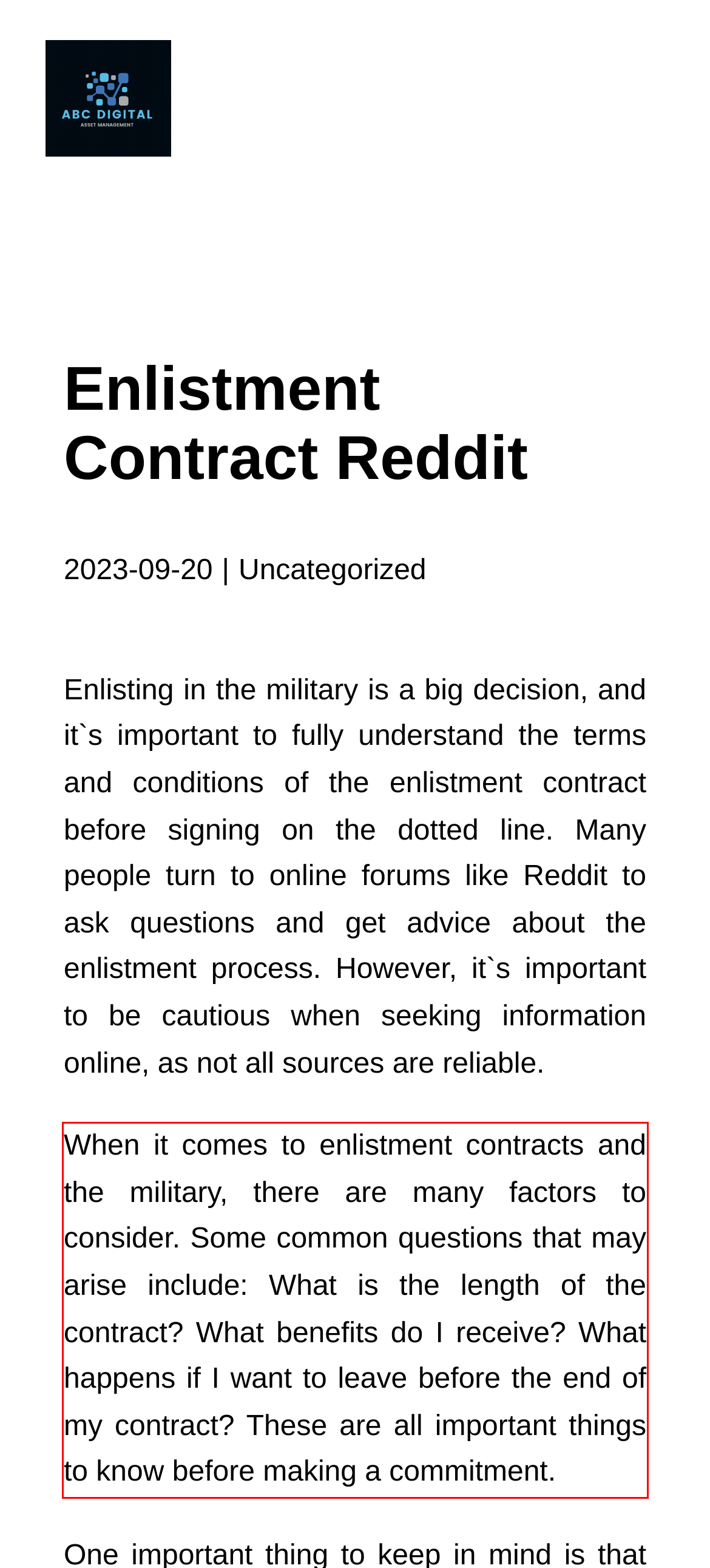Within the screenshot of the webpage, locate the red bounding box and use OCR to identify and provide the text content inside it.

When it comes to enlistment contracts and the military, there are many factors to consider. Some common questions that may arise include: What is the length of the contract? What benefits do I receive? What happens if I want to leave before the end of my contract? These are all important things to know before making a commitment.